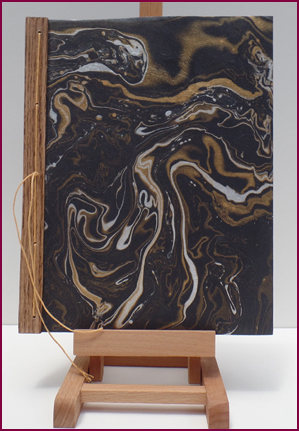Respond with a single word or phrase to the following question:
What is the color of the swirling patterns on the notebook's cover?

Black, gold, and white